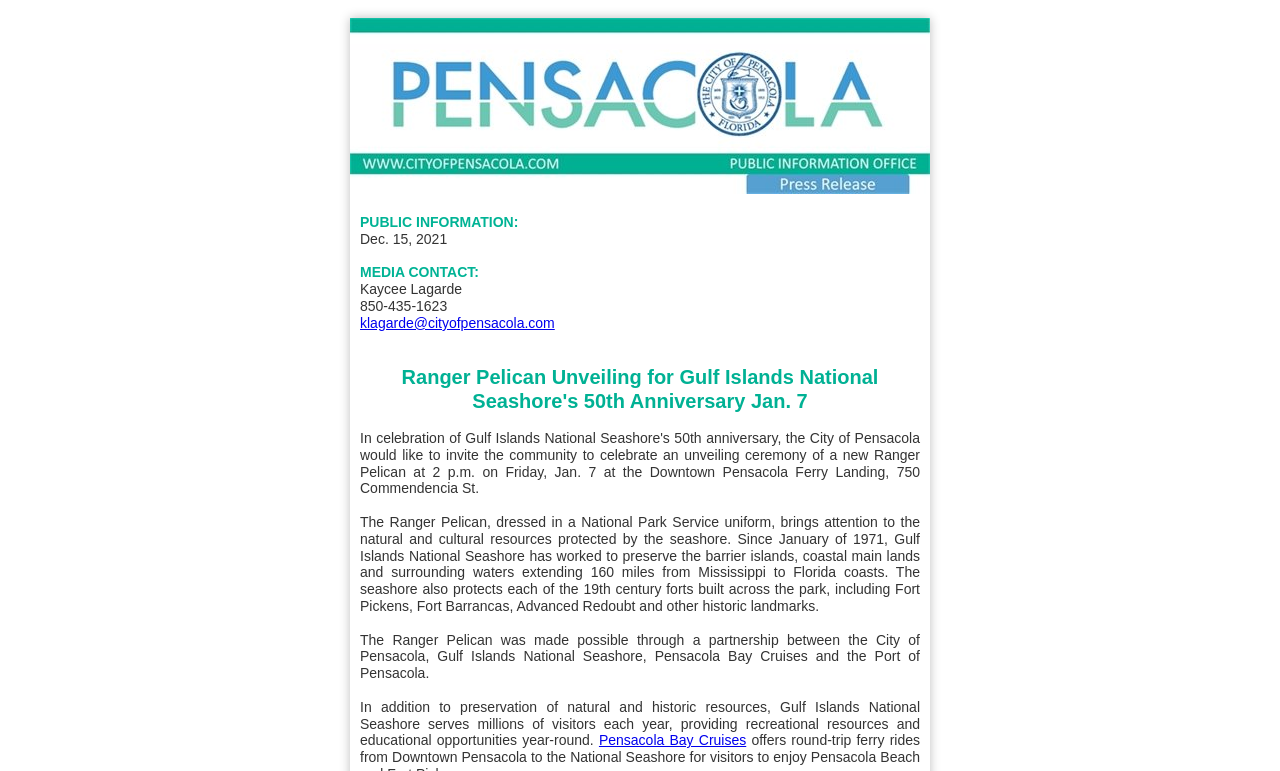Please determine the bounding box of the UI element that matches this description: klagarde@cityofpensacola.com. The coordinates should be given as (top-left x, top-left y, bottom-right x, bottom-right y), with all values between 0 and 1.

[0.281, 0.408, 0.433, 0.429]